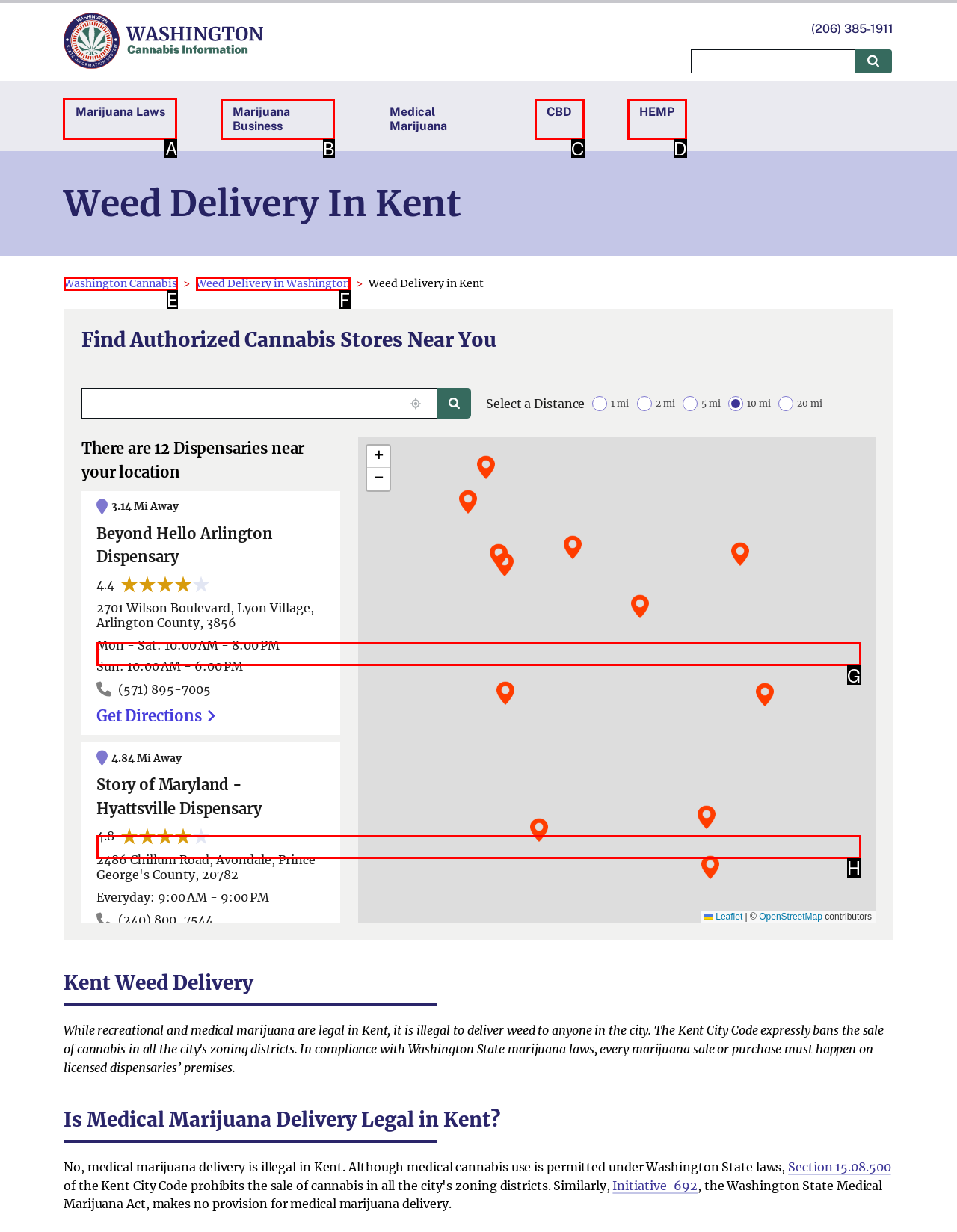Which letter corresponds to the correct option to complete the task: Click on Marijuana Laws?
Answer with the letter of the chosen UI element.

A